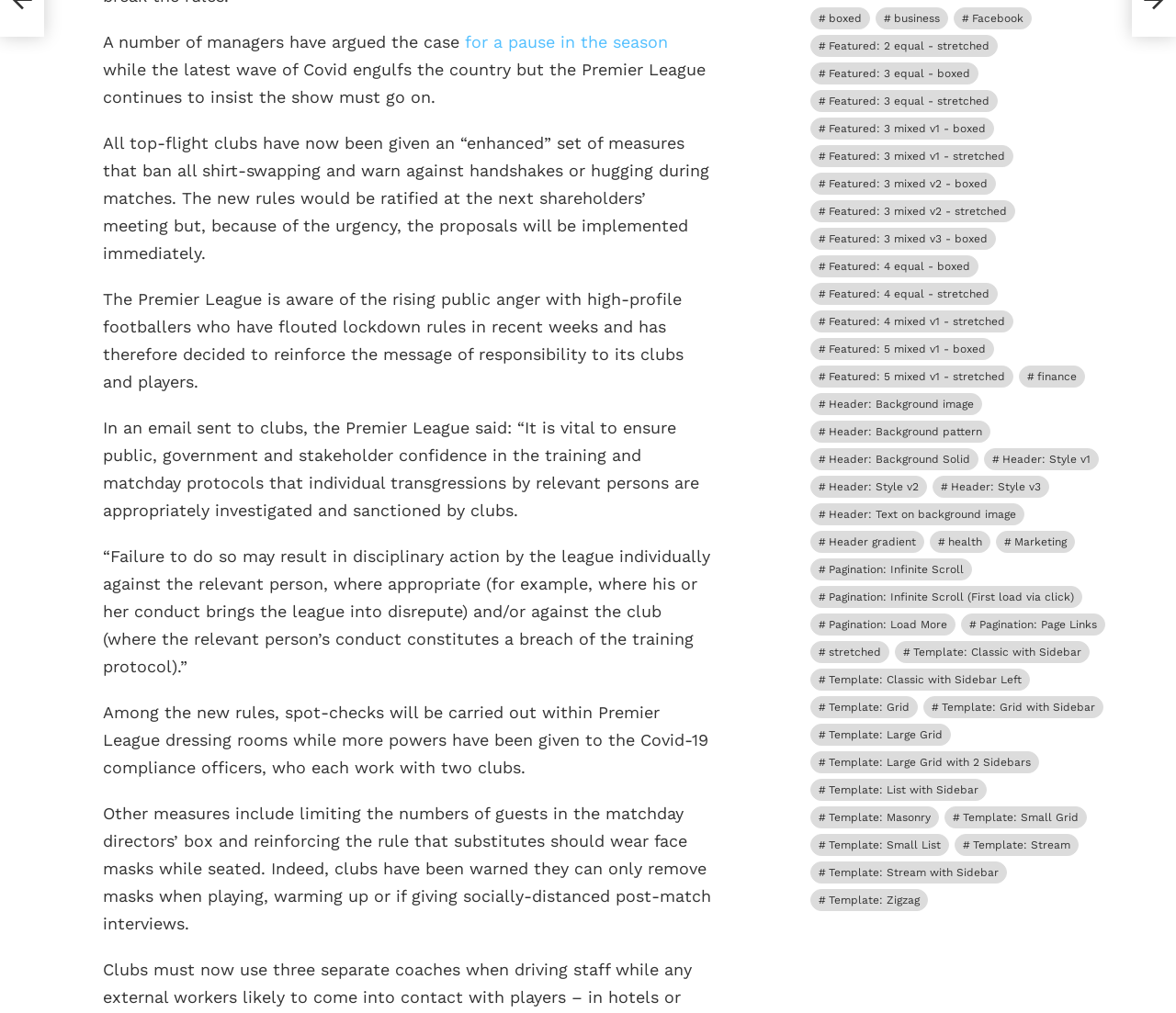Identify and provide the bounding box for the element described by: "Template: List with Sidebar".

[0.689, 0.769, 0.839, 0.791]